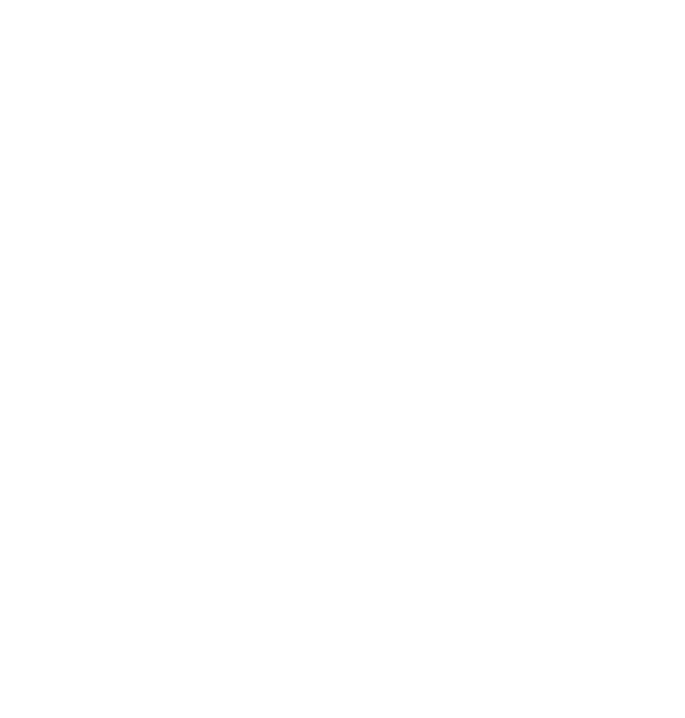Provide a short answer using a single word or phrase for the following question: 
What is the theme of the illustration?

Youthful aspirations and joy